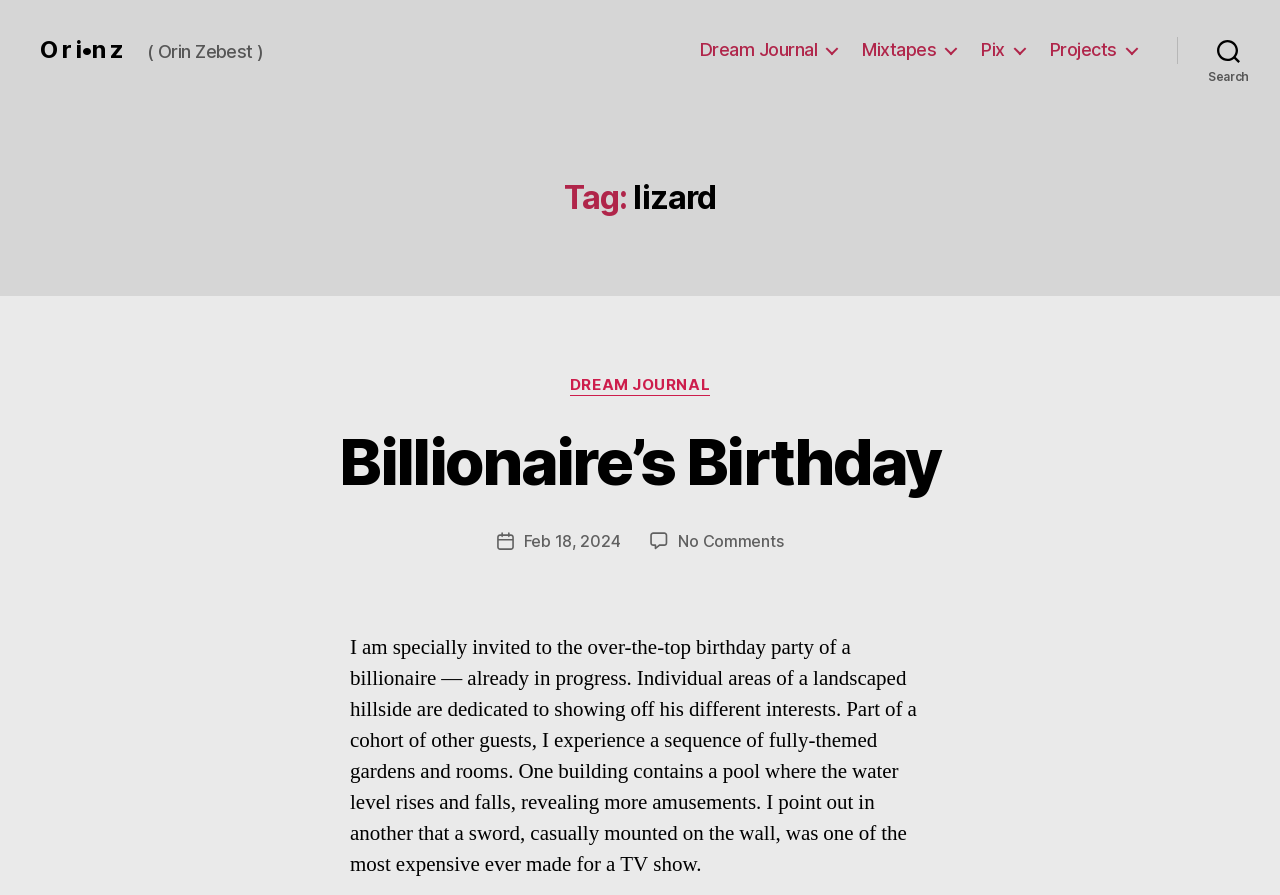What is the title of the blog post?
Answer briefly with a single word or phrase based on the image.

Billionaire’s Birthday